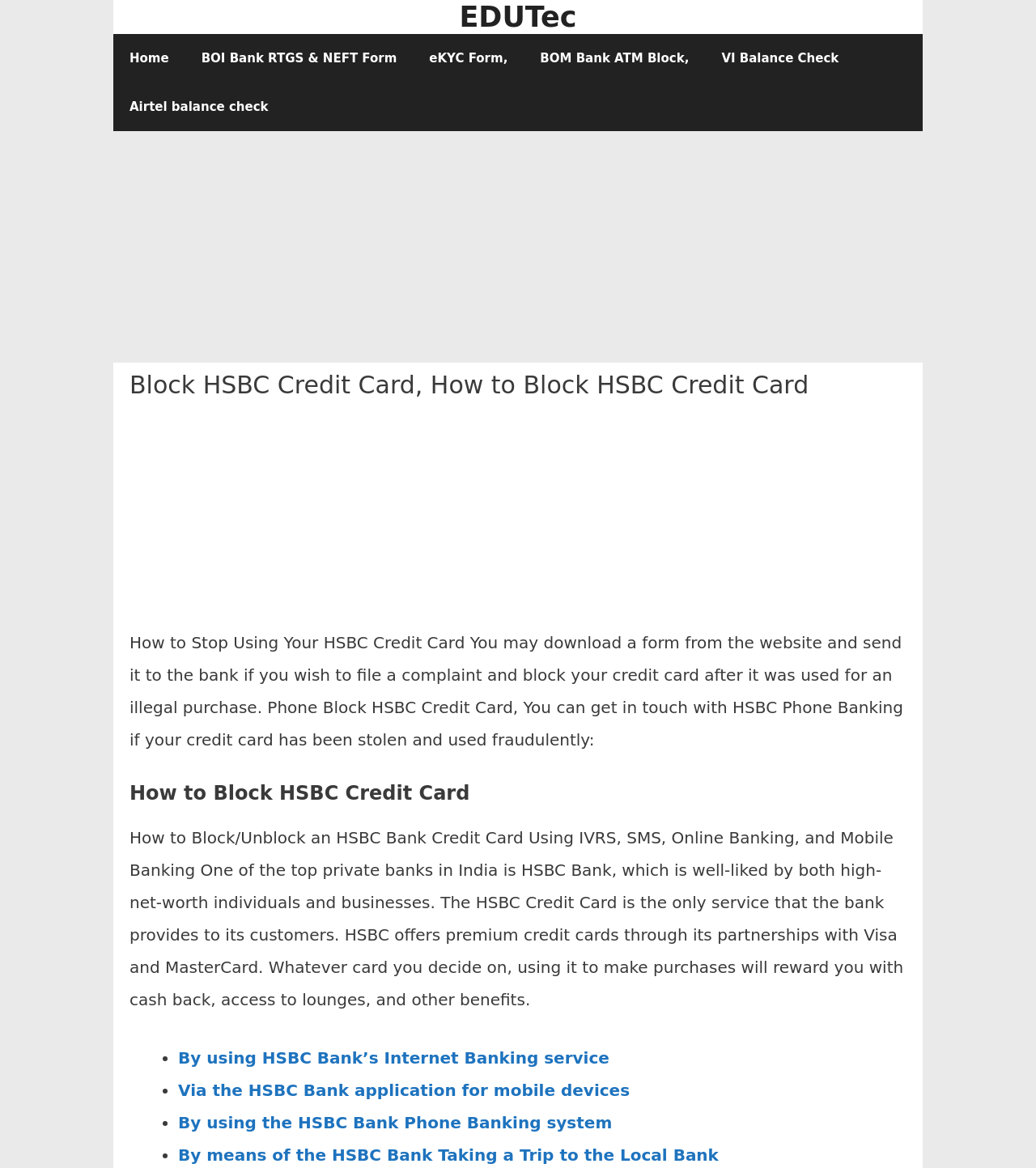Find and indicate the bounding box coordinates of the region you should select to follow the given instruction: "check BOI Bank RTGS & NEFT Form".

[0.179, 0.029, 0.399, 0.071]